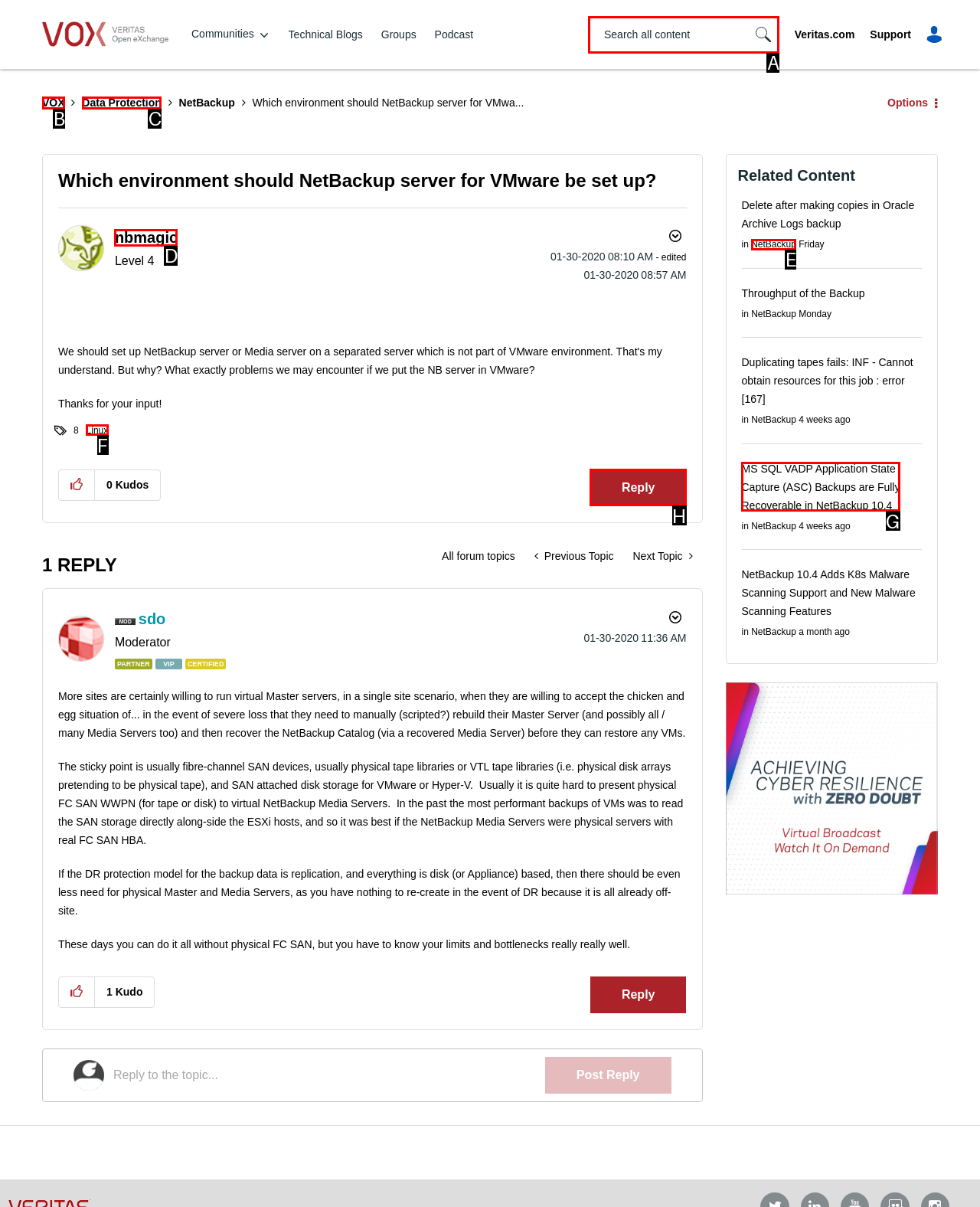Given the task: View profile of nbmagic, point out the letter of the appropriate UI element from the marked options in the screenshot.

D